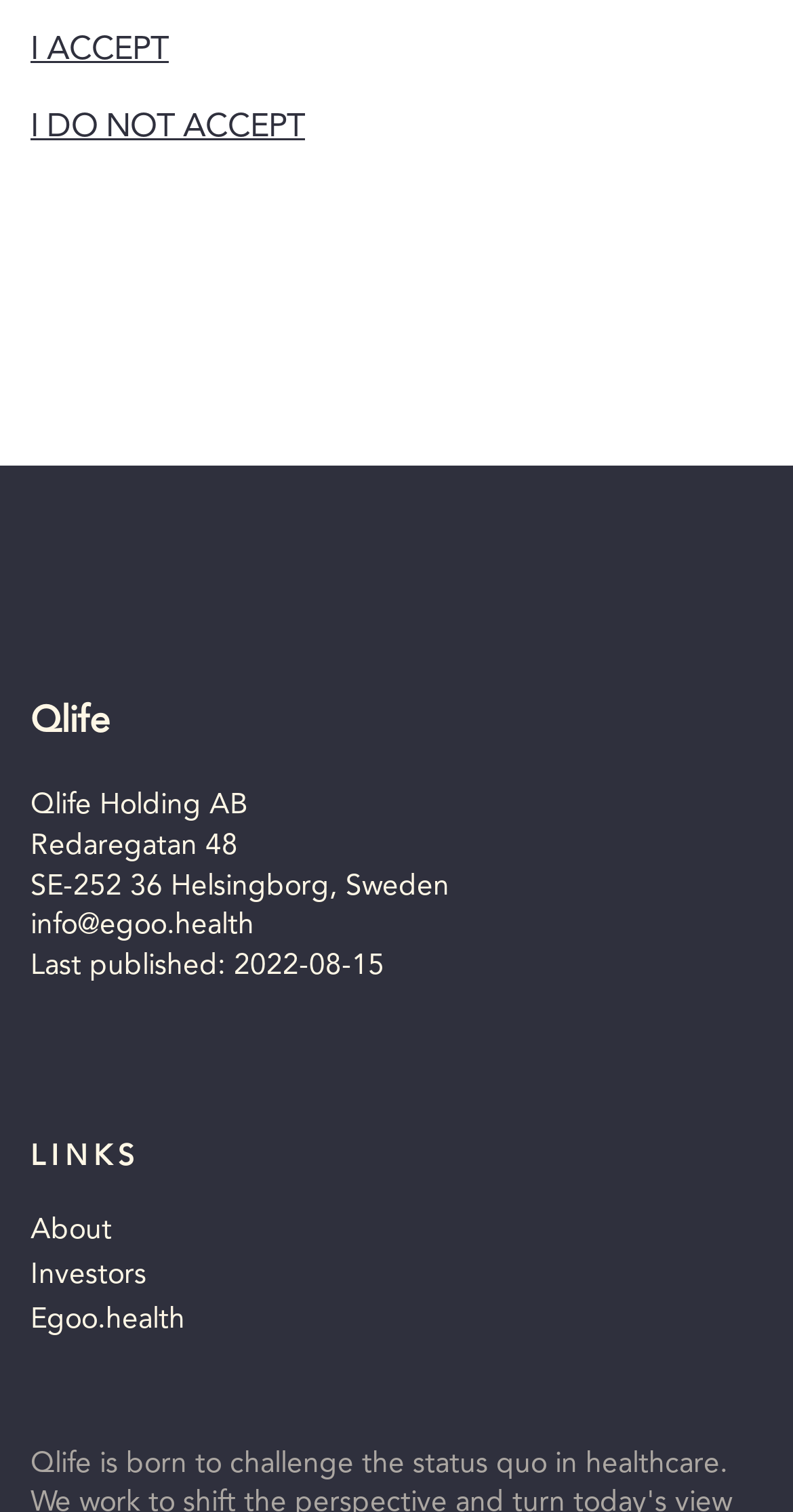Predict the bounding box for the UI component with the following description: "Investors".

[0.038, 0.834, 0.185, 0.852]